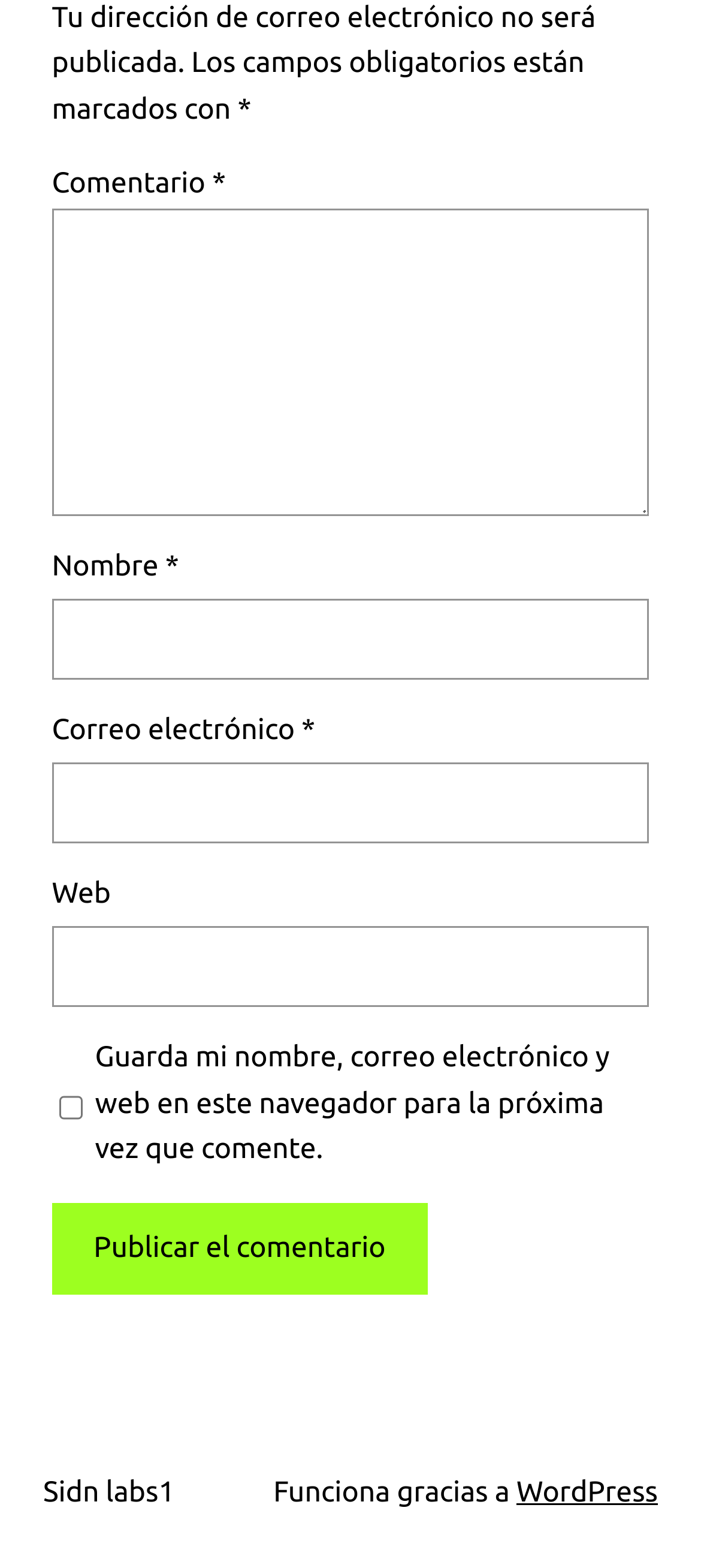What is required to submit a comment?
Please provide a comprehensive answer to the question based on the webpage screenshot.

The webpage has three required input fields: 'Nombre *', 'Correo electrónico *', and 'Comentario *'. These fields are marked with an asterisk, indicating that they are required to submit a comment.